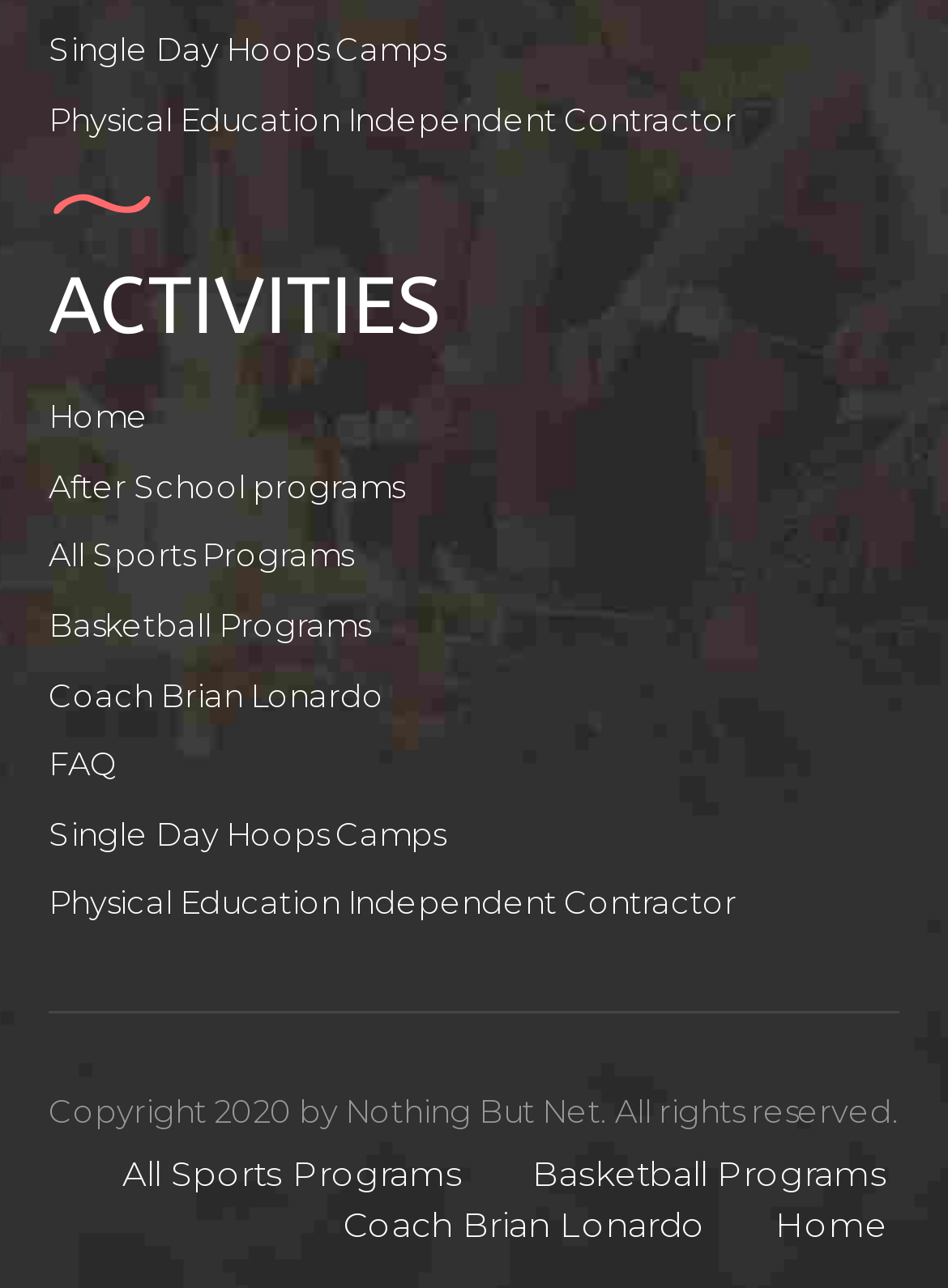Determine the bounding box coordinates of the element's region needed to click to follow the instruction: "Enter your email address to comment". Provide these coordinates as four float numbers between 0 and 1, formatted as [left, top, right, bottom].

None